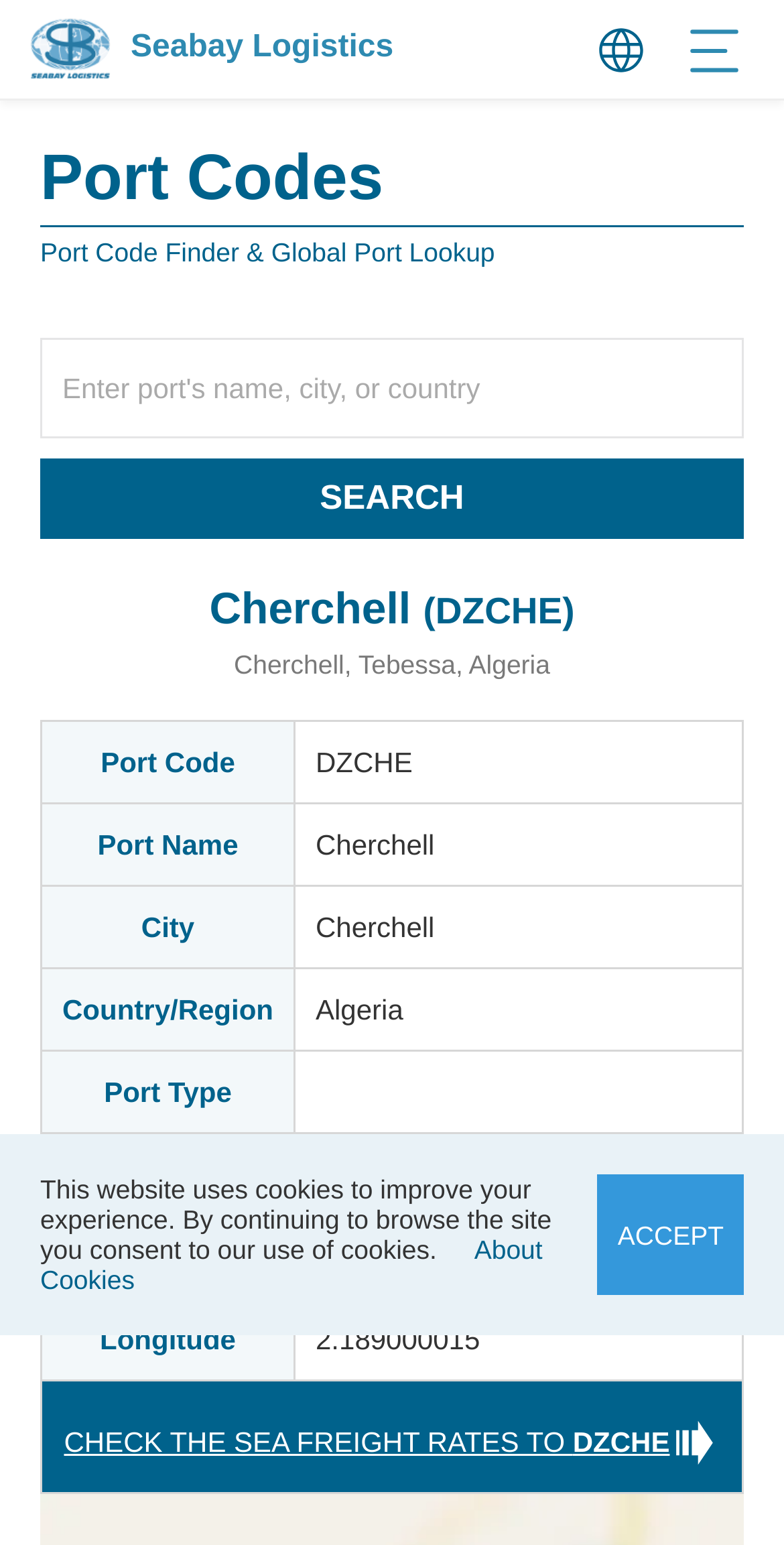Identify the bounding box for the element characterized by the following description: "Seabay Logistics".

[0.038, 0.012, 0.502, 0.051]